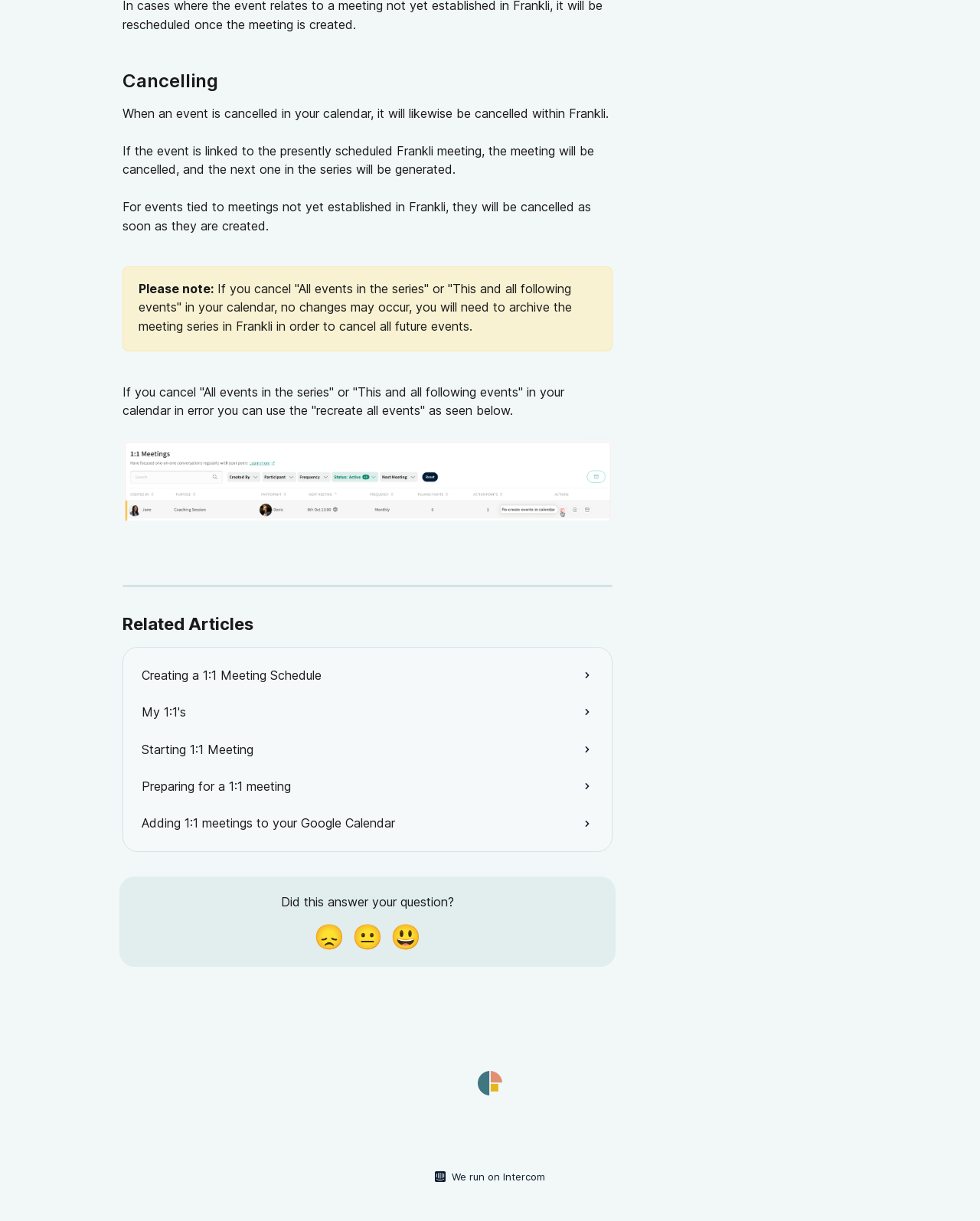Identify the bounding box coordinates of the element that should be clicked to fulfill this task: "Click the Creating a 1:1 Meeting Schedule link". The coordinates should be provided as four float numbers between 0 and 1, i.e., [left, top, right, bottom].

[0.135, 0.538, 0.615, 0.568]